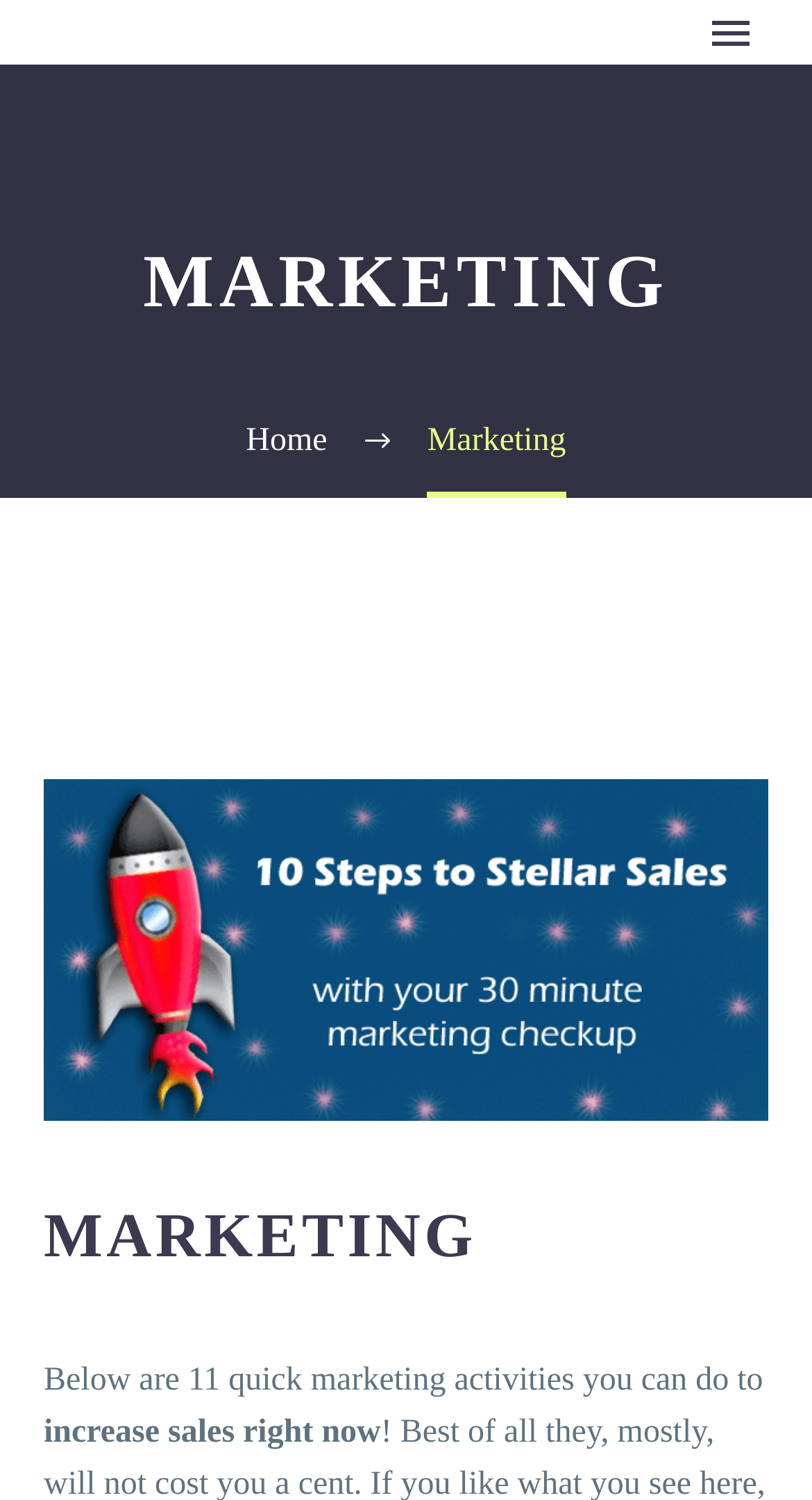Provide your answer in a single word or phrase: 
How many links are there in the main navigation menu?

2